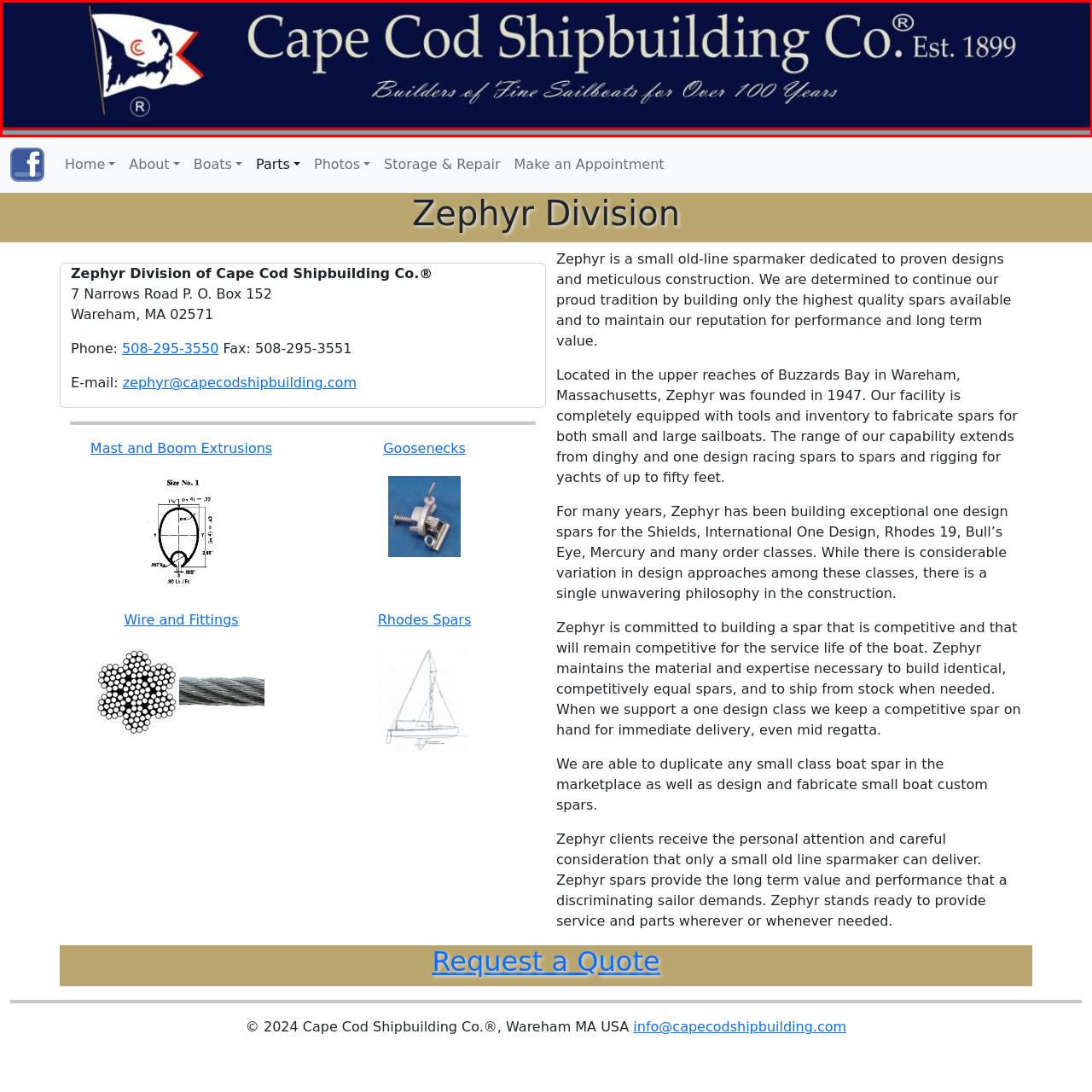Give a detailed description of the image area outlined by the red box.

The image prominently features the logo of "Cape Cod Shipbuilding Co.," established in 1899. It showcases a stylized depiction of a sailboat adorned with a red and white triangular flag, accompanied by the company name in elegant, bold lettering against a deep blue background. Below the main logo, the tagline "Builders of Fine Sailboats for Over 100 Years" emphasizes the company's long-standing tradition and expertise in crafting quality sailboats, reflecting a commitment to excellence and heritage in boat building. The design combines classic nautical elements with a modern touch, symbolizing both a proud legacy and ongoing craftsmanship.